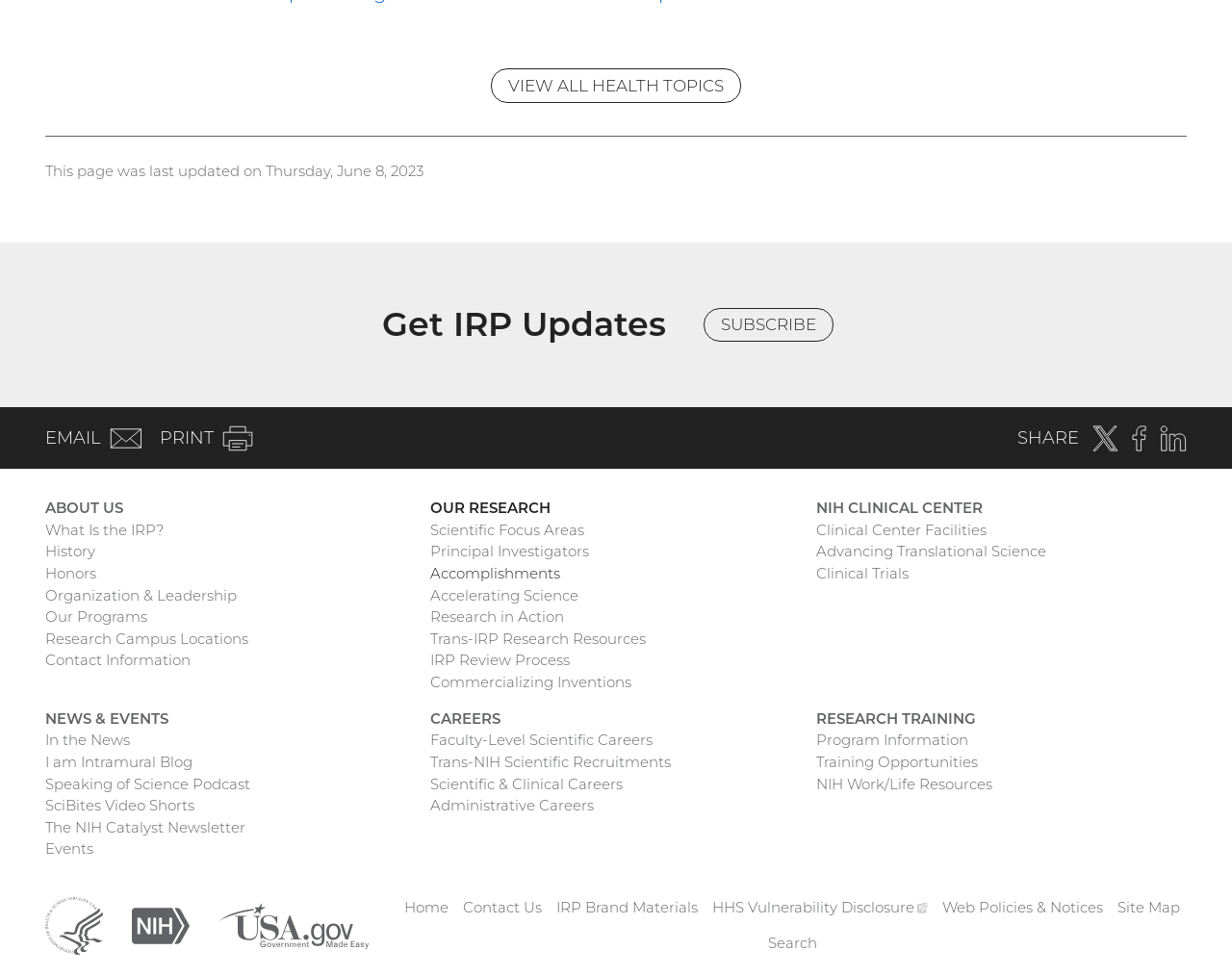Please provide a detailed answer to the question below by examining the image:
What is the last updated date of this webpage?

I found the last updated date of this webpage by looking at the StaticText element with the text 'This page was last updated on Thursday, June 8, 2023' which is located at the top of the webpage.